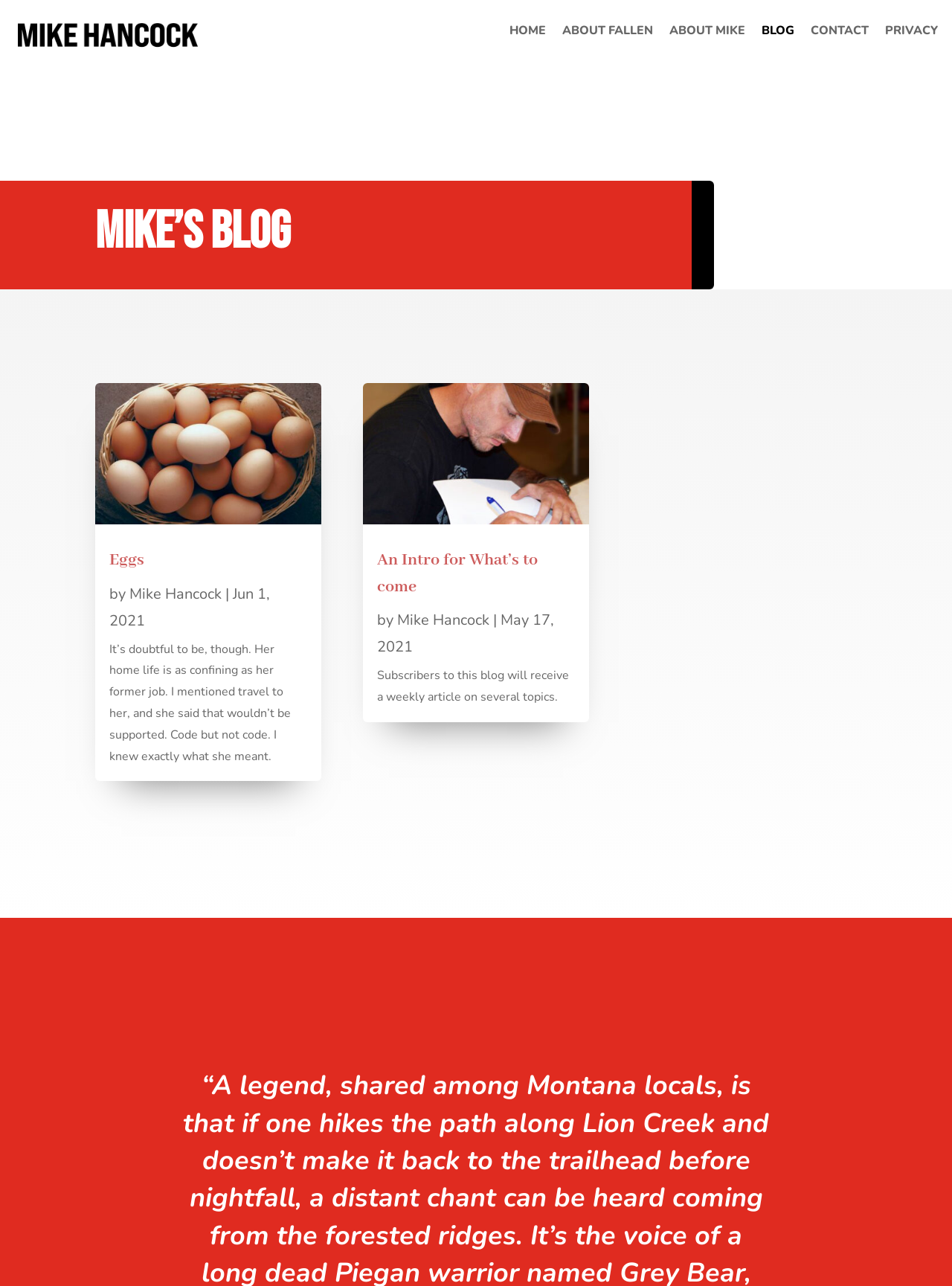Using the description "About Mike", locate and provide the bounding box of the UI element.

[0.703, 0.019, 0.783, 0.032]